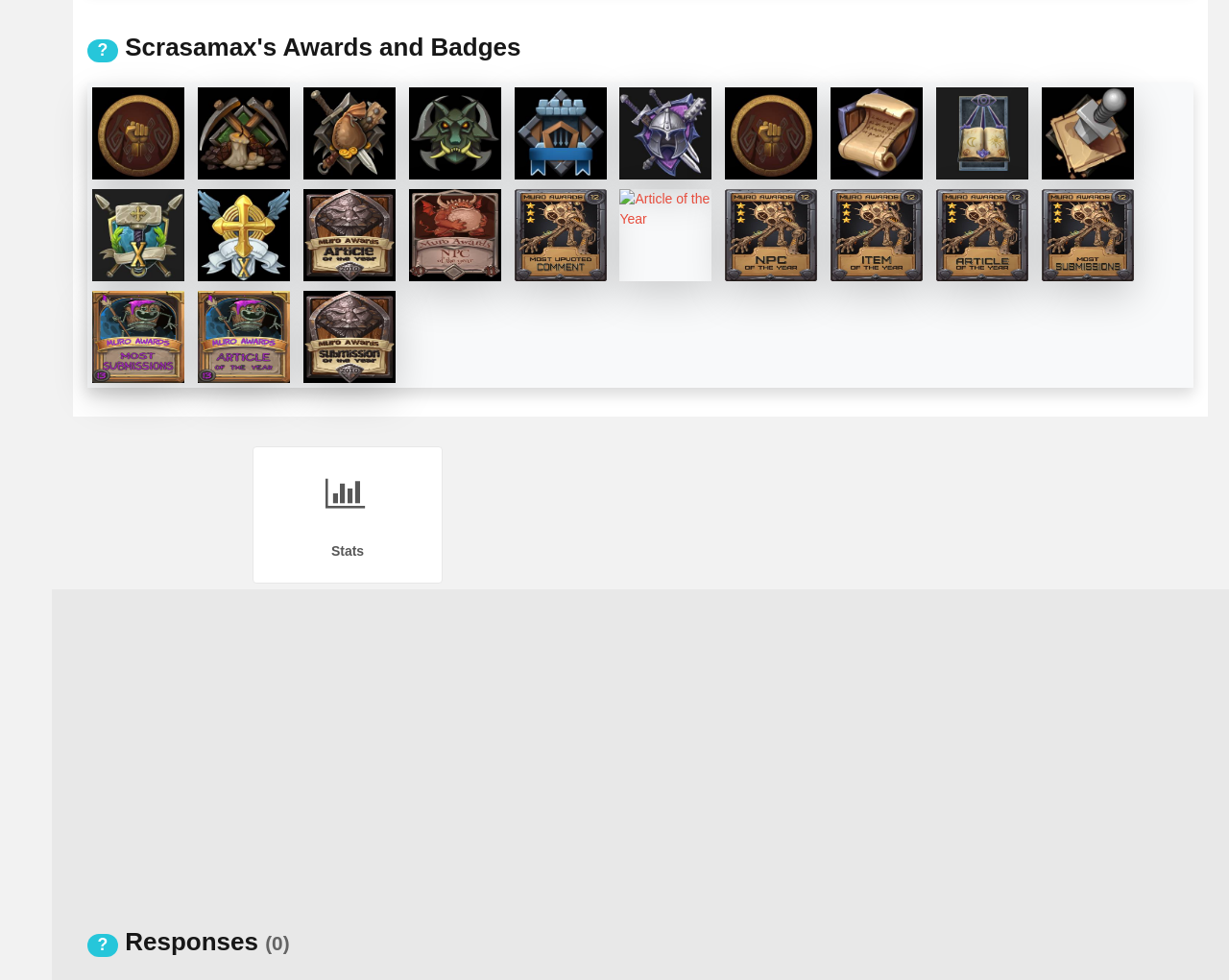Bounding box coordinates are specified in the format (top-left x, top-left y, bottom-right x, bottom-right y). All values are floating point numbers bounded between 0 and 1. Please provide the bounding box coordinate of the region this sentence describes: alt="Dungeon Guild Journeyman"

[0.157, 0.084, 0.24, 0.188]